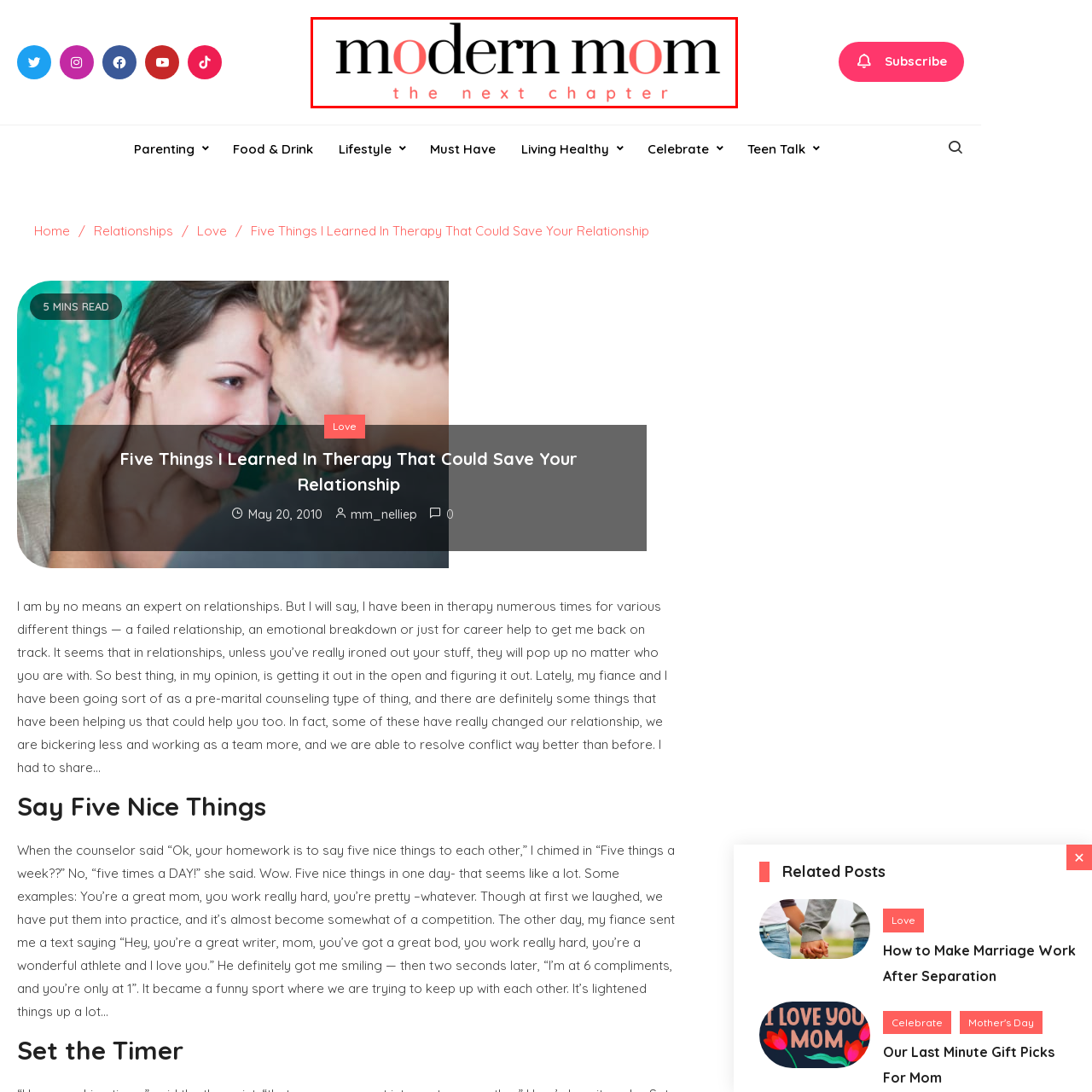What is the color of the tagline?
Look at the image framed by the red bounding box and provide an in-depth response.

The tagline 'the next chapter' is inspected, and it is observed that the text is presented in a delicate coral hue, which adds a touch of warmth and elegance to the overall design.